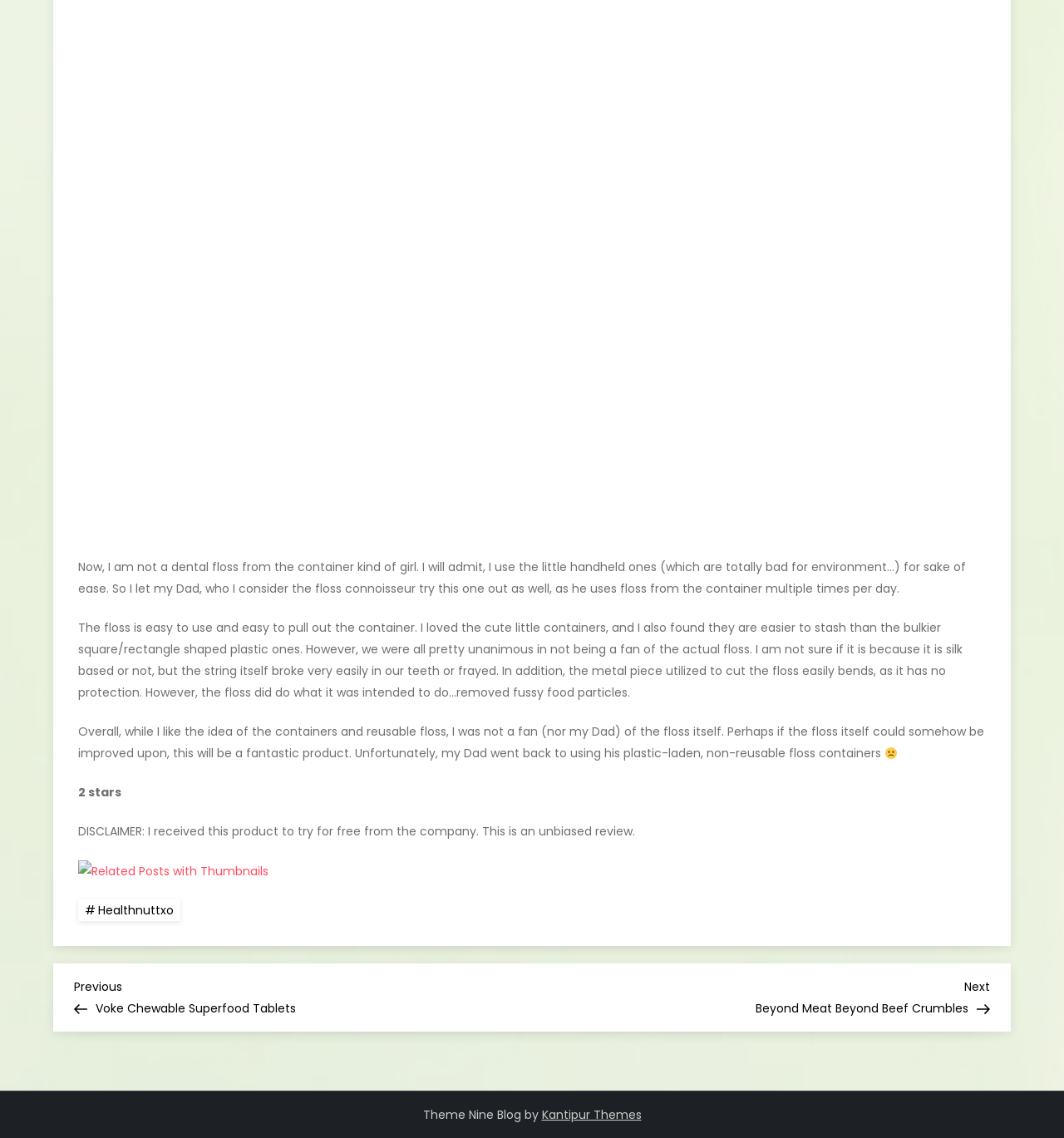Determine the bounding box for the UI element described here: "Kantipur Themes".

[0.509, 0.972, 0.603, 0.987]